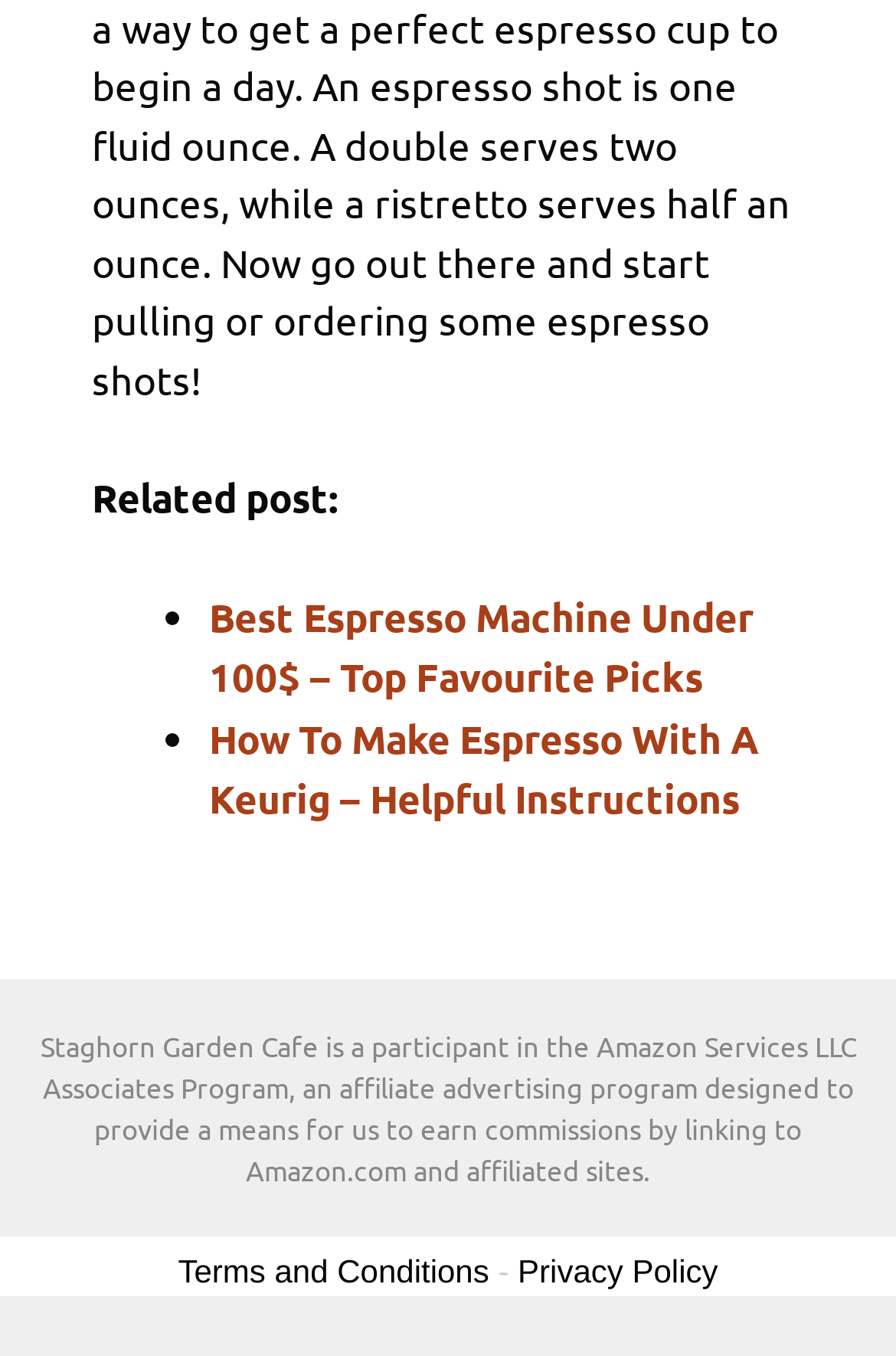What is the vertical position of the 'Related post:' text?
Please provide a comprehensive and detailed answer to the question.

By comparing the y1 and y2 coordinates of the 'Related post:' text and the links, we can determine that the 'Related post:' text is above the links. Specifically, the y1 and y2 coordinates of the 'Related post:' text are [0.348, 0.384], which are smaller than the y1 and y2 coordinates of the links.